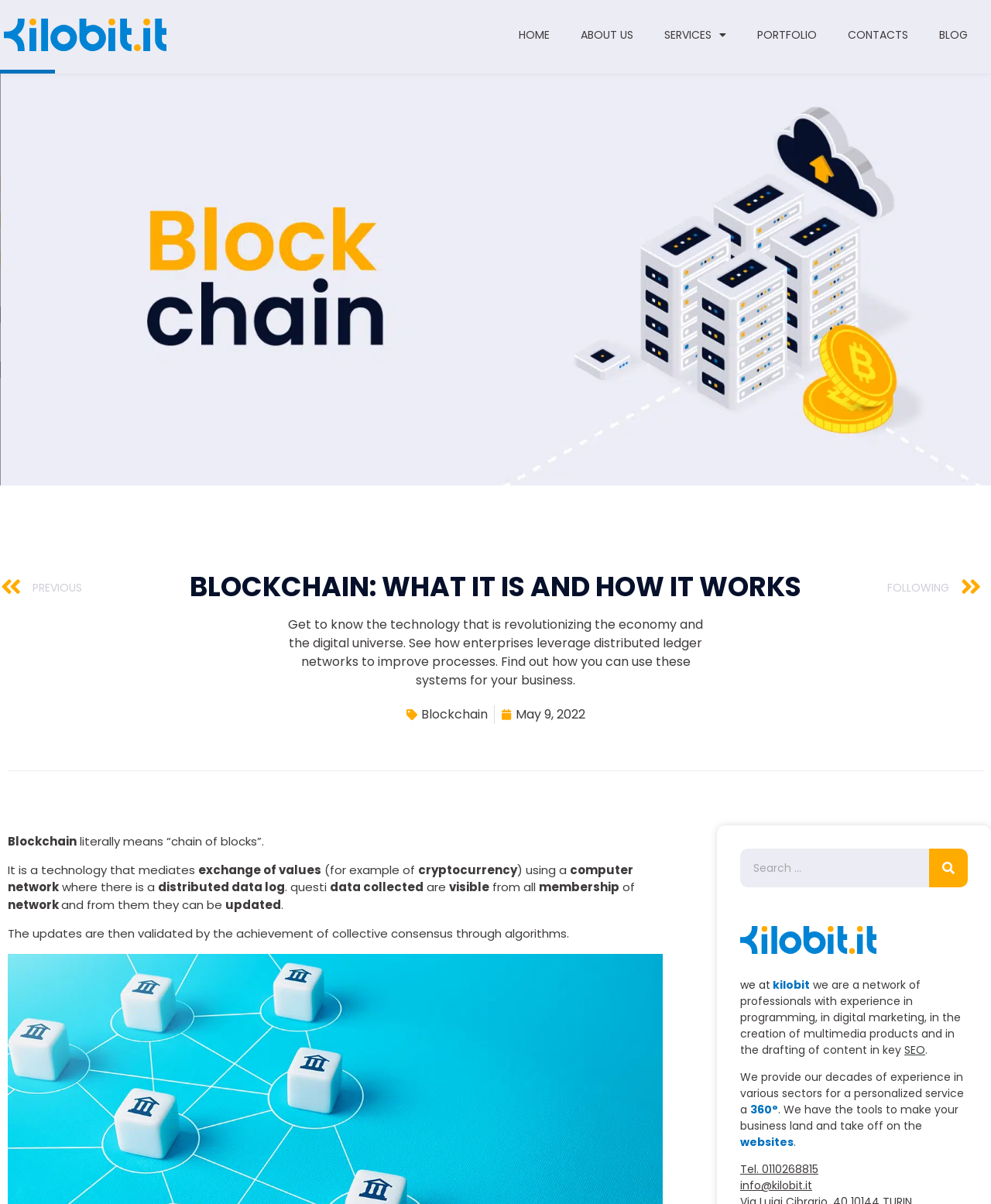Specify the bounding box coordinates of the element's region that should be clicked to achieve the following instruction: "Visit the BLOG page". The bounding box coordinates consist of four float numbers between 0 and 1, in the format [left, top, right, bottom].

[0.932, 0.014, 0.992, 0.044]